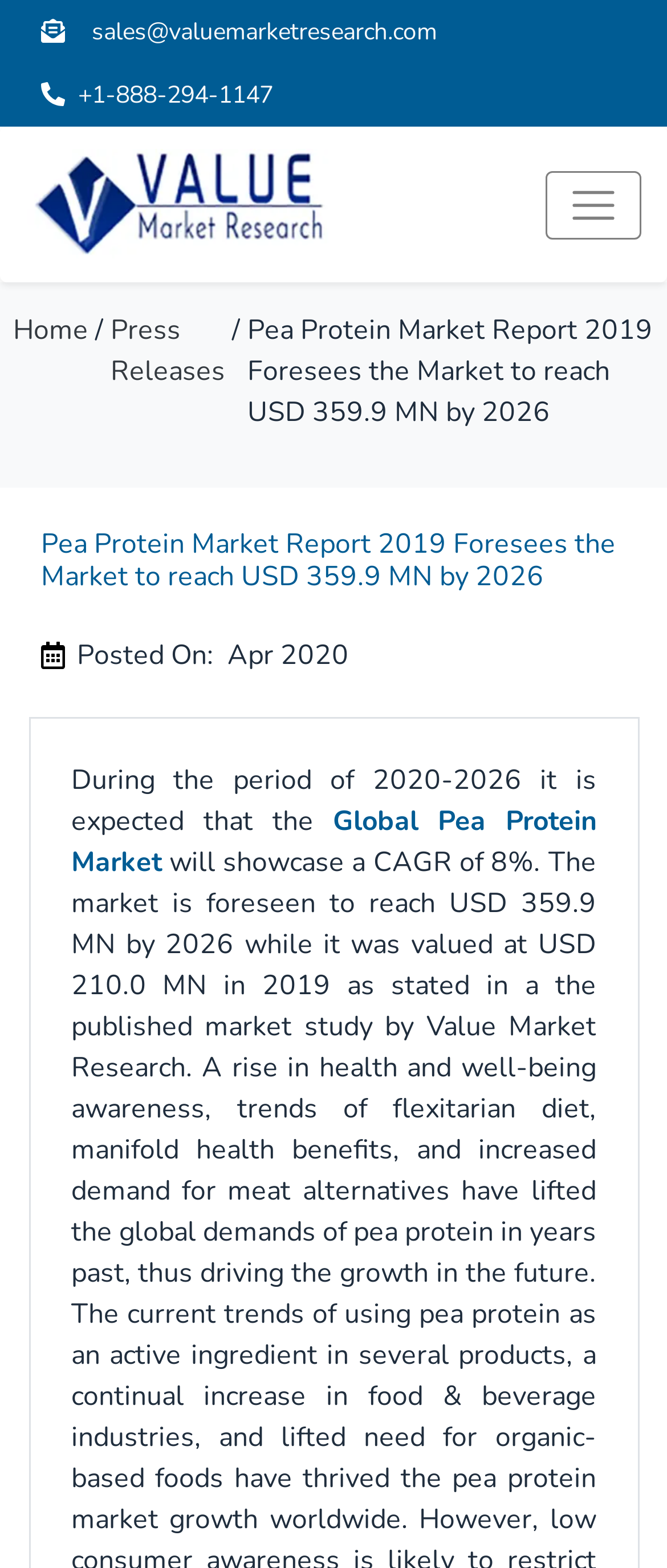Answer succinctly with a single word or phrase:
What is the expected market size?

USD 359.9 MN